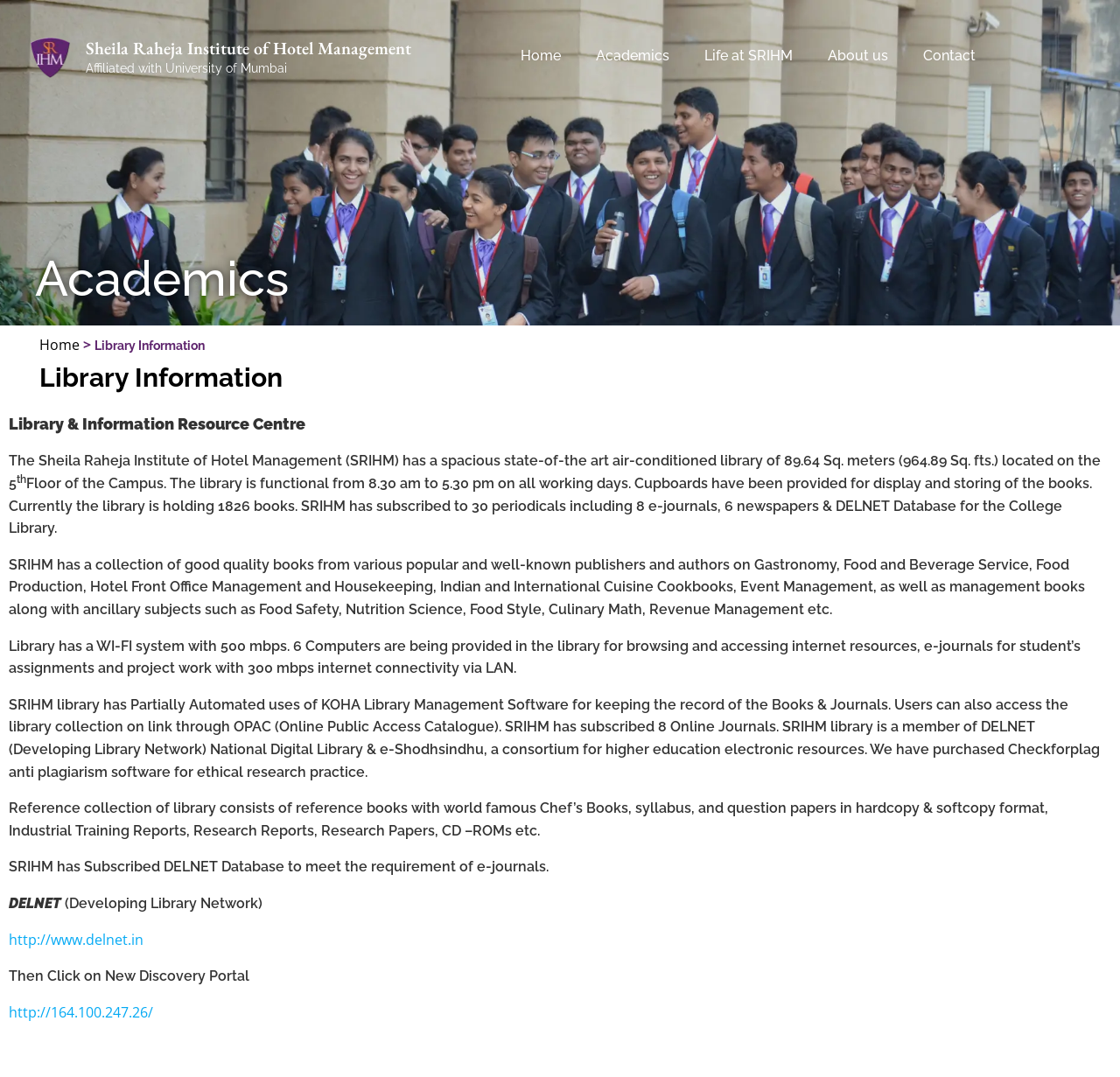Identify the bounding box coordinates of the region I need to click to complete this instruction: "Click on Home".

[0.449, 0.034, 0.516, 0.07]